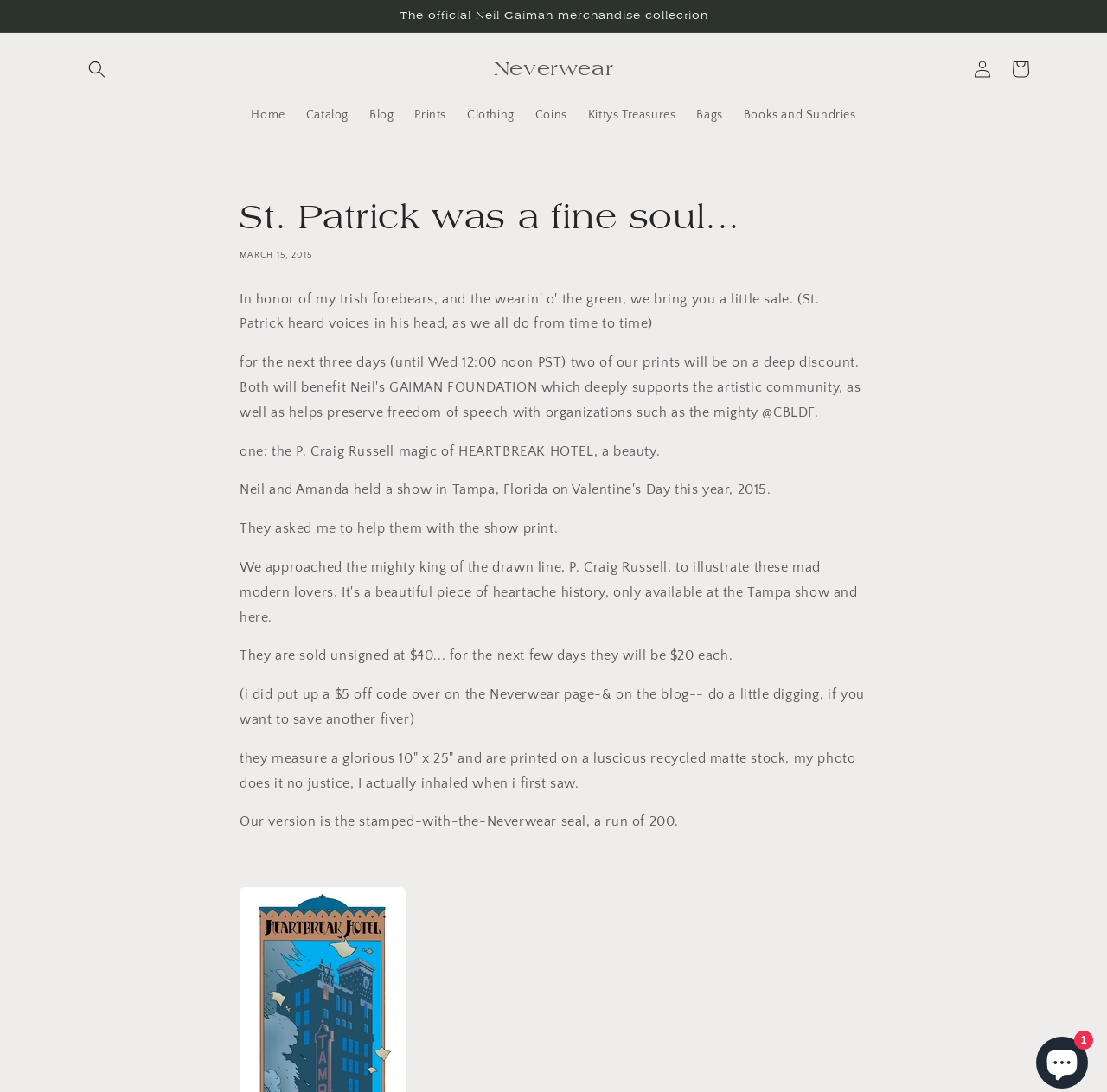Please determine the bounding box coordinates of the element to click on in order to accomplish the following task: "View blog". Ensure the coordinates are four float numbers ranging from 0 to 1, i.e., [left, top, right, bottom].

[0.324, 0.089, 0.365, 0.122]